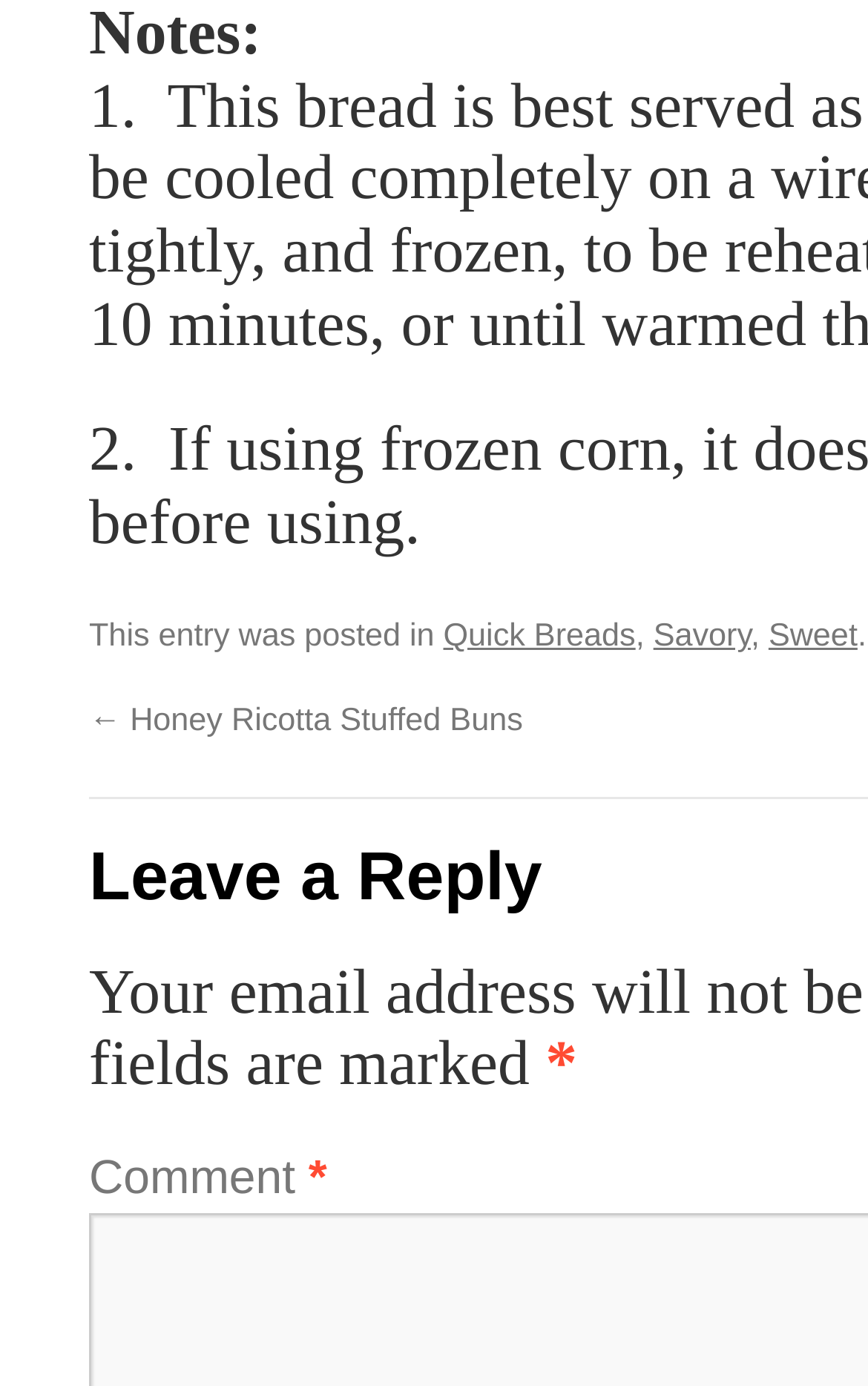Please provide a brief answer to the question using only one word or phrase: 
What is the symbol used to indicate a comment?

*